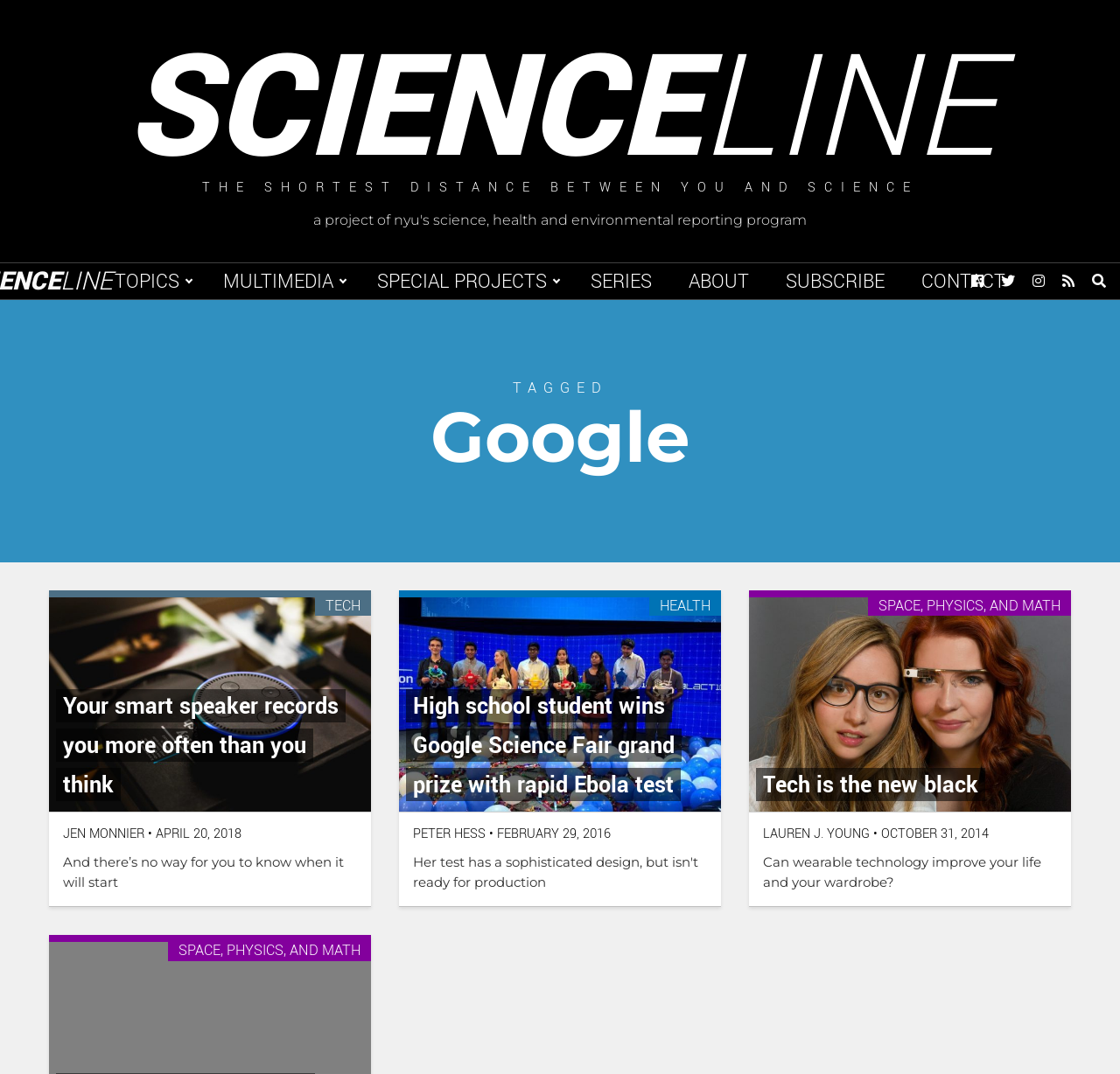Please answer the following question using a single word or phrase: 
Who is the author of the article 'High school student wins Google Science Fair grand prize with rapid Ebola test'?

PETER HESS